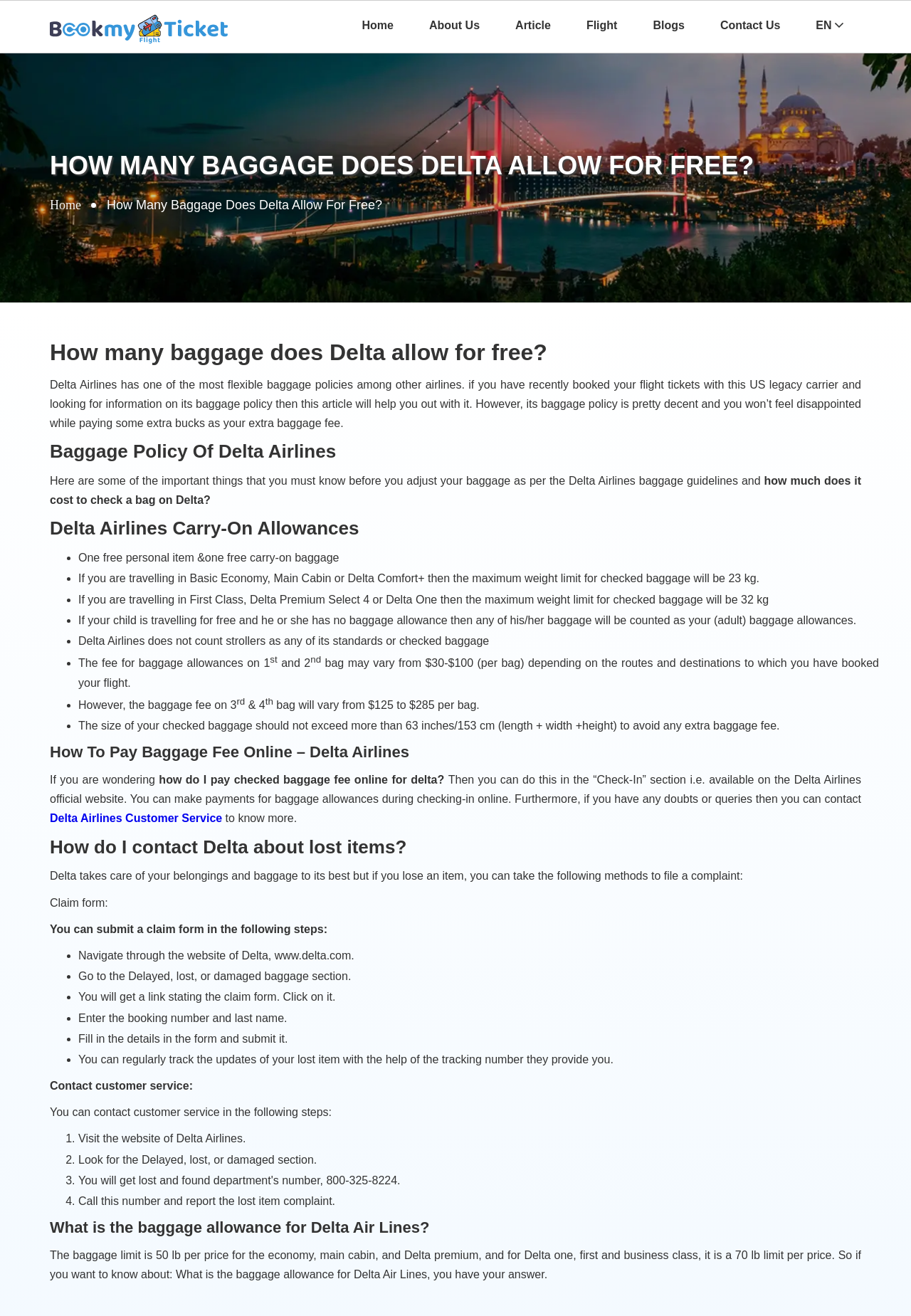Mark the bounding box of the element that matches the following description: "Contact Us".

[0.771, 0.001, 0.876, 0.039]